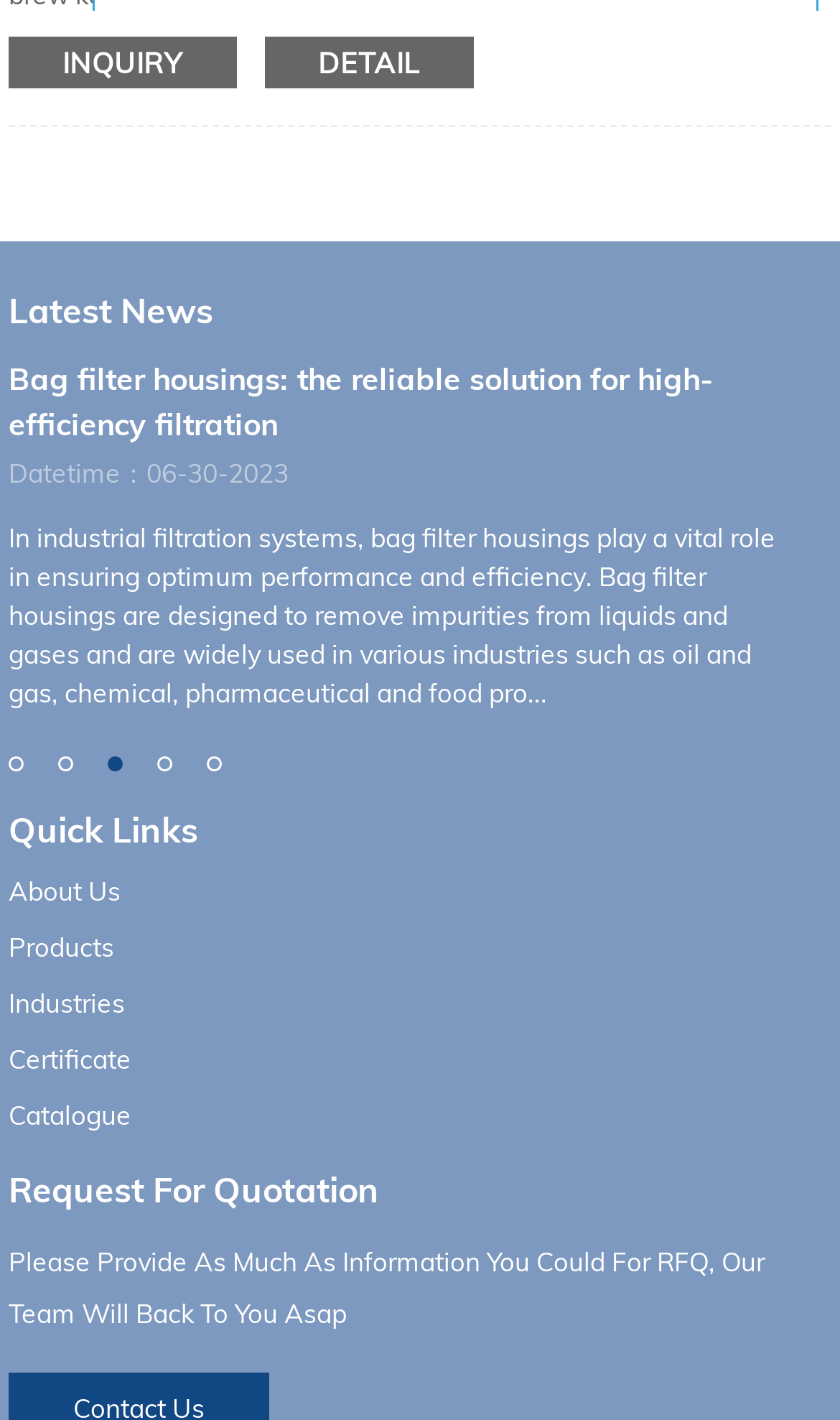Extract the bounding box coordinates of the UI element described by: "aria-label="Go to slide 1"". The coordinates should include four float numbers ranging from 0 to 1, e.g., [left, top, right, bottom].

[0.01, 0.533, 0.028, 0.544]